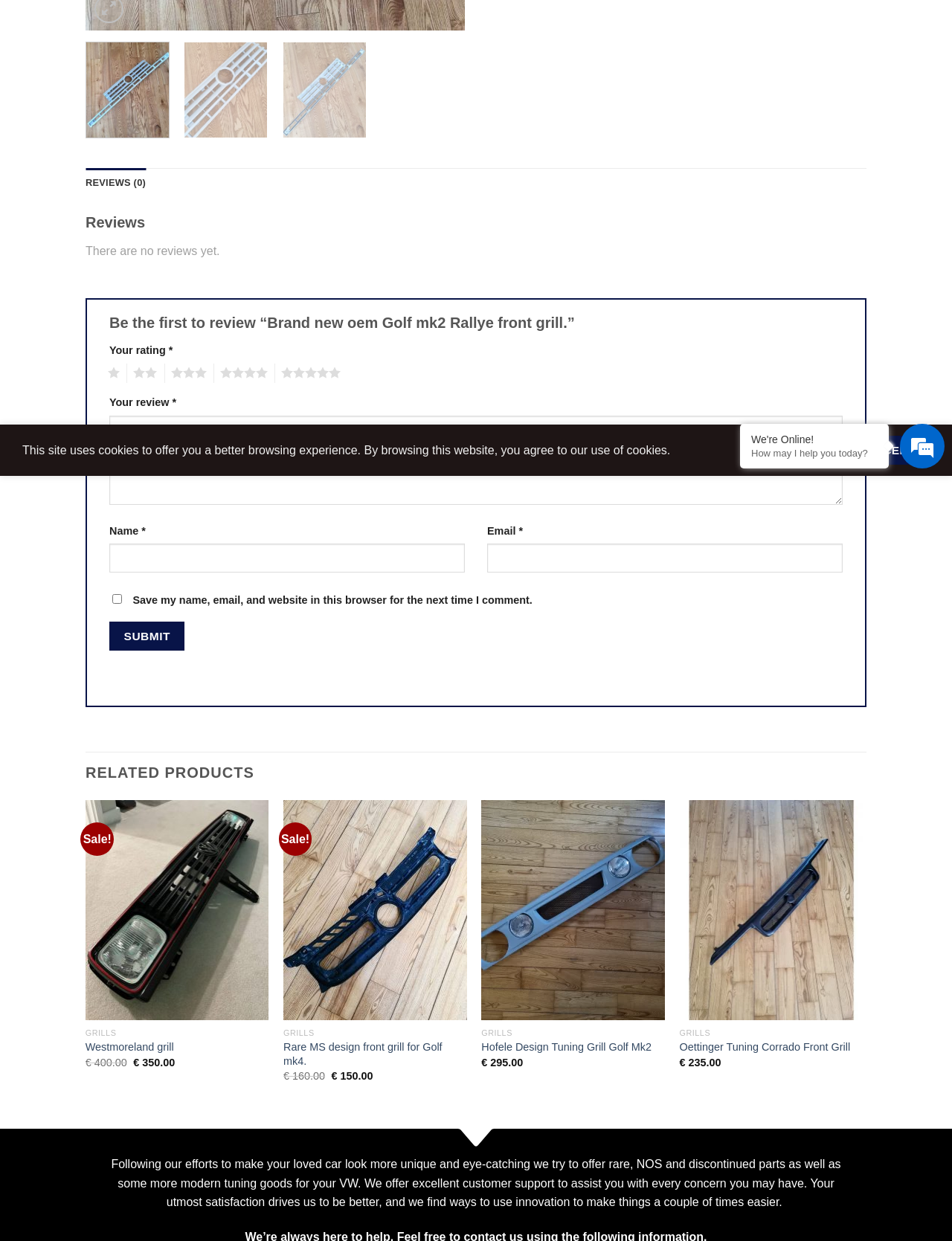Please provide the bounding box coordinate of the region that matches the element description: parent_node: Email * name="email". Coordinates should be in the format (top-left x, top-left y, bottom-right x, bottom-right y) and all values should be between 0 and 1.

[0.512, 0.438, 0.885, 0.461]